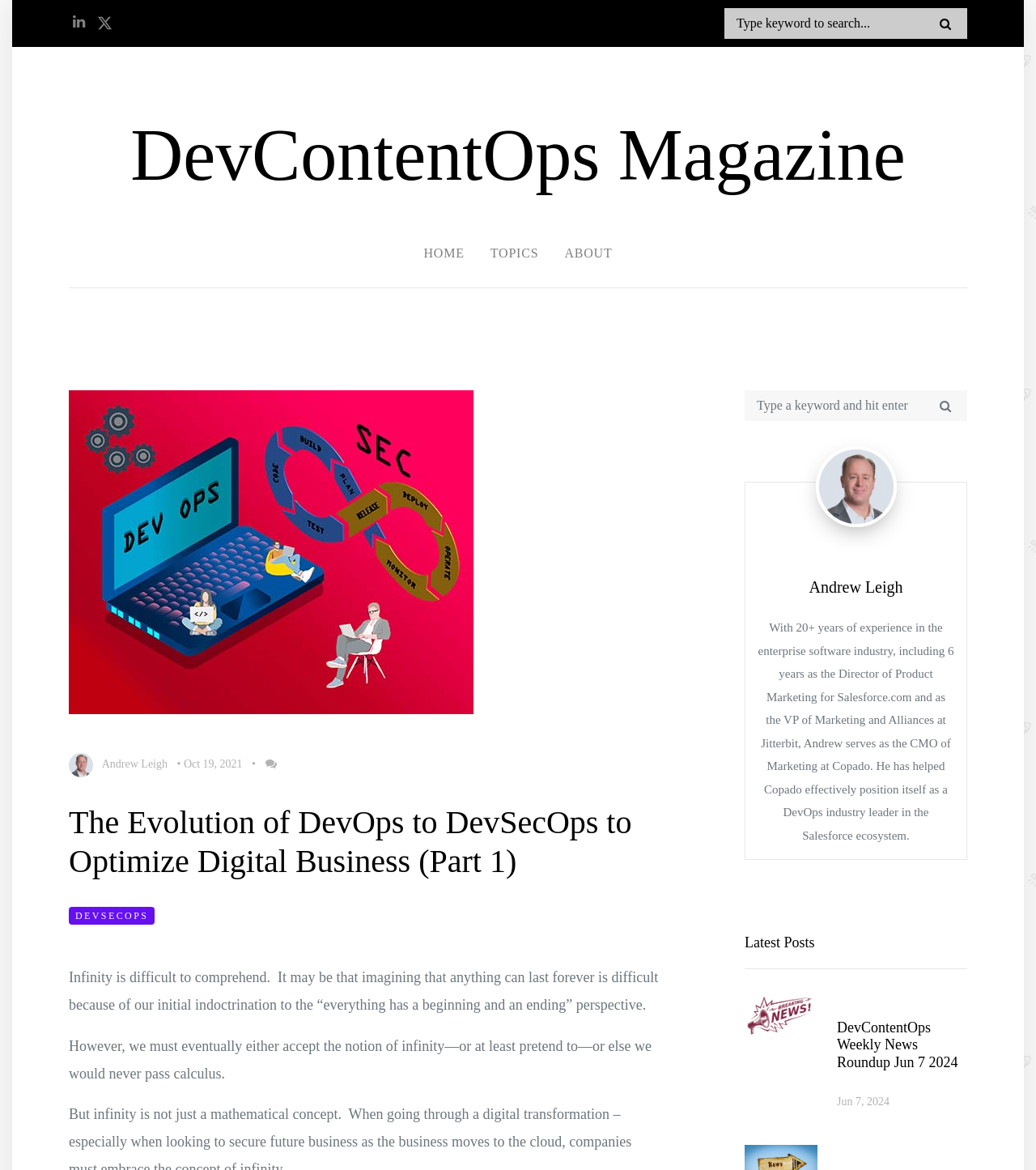Locate the bounding box for the described UI element: "DevContentOps Magazine". Ensure the coordinates are four float numbers between 0 and 1, formatted as [left, top, right, bottom].

[0.126, 0.099, 0.874, 0.167]